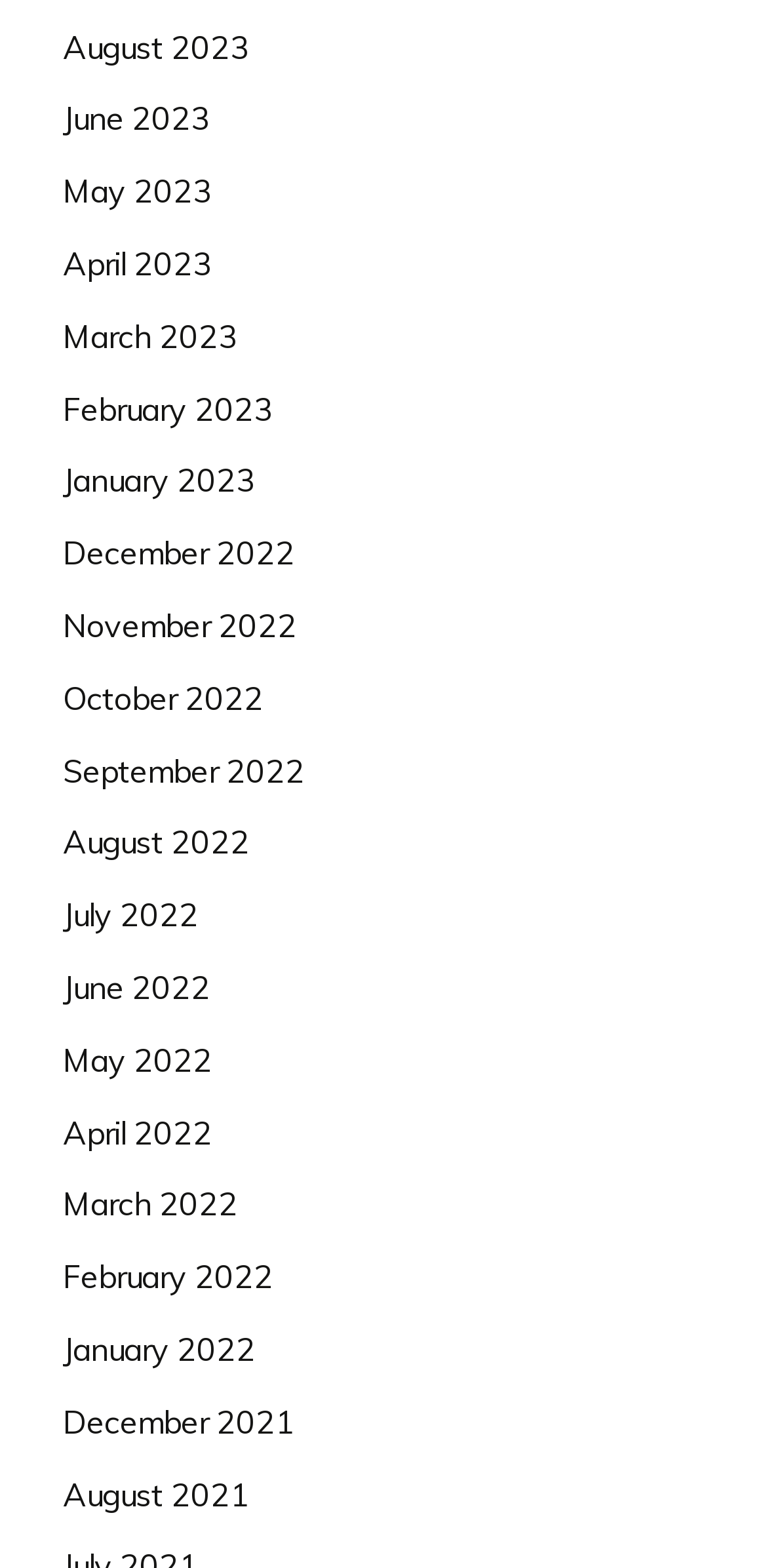How many months are listed?
By examining the image, provide a one-word or phrase answer.

24